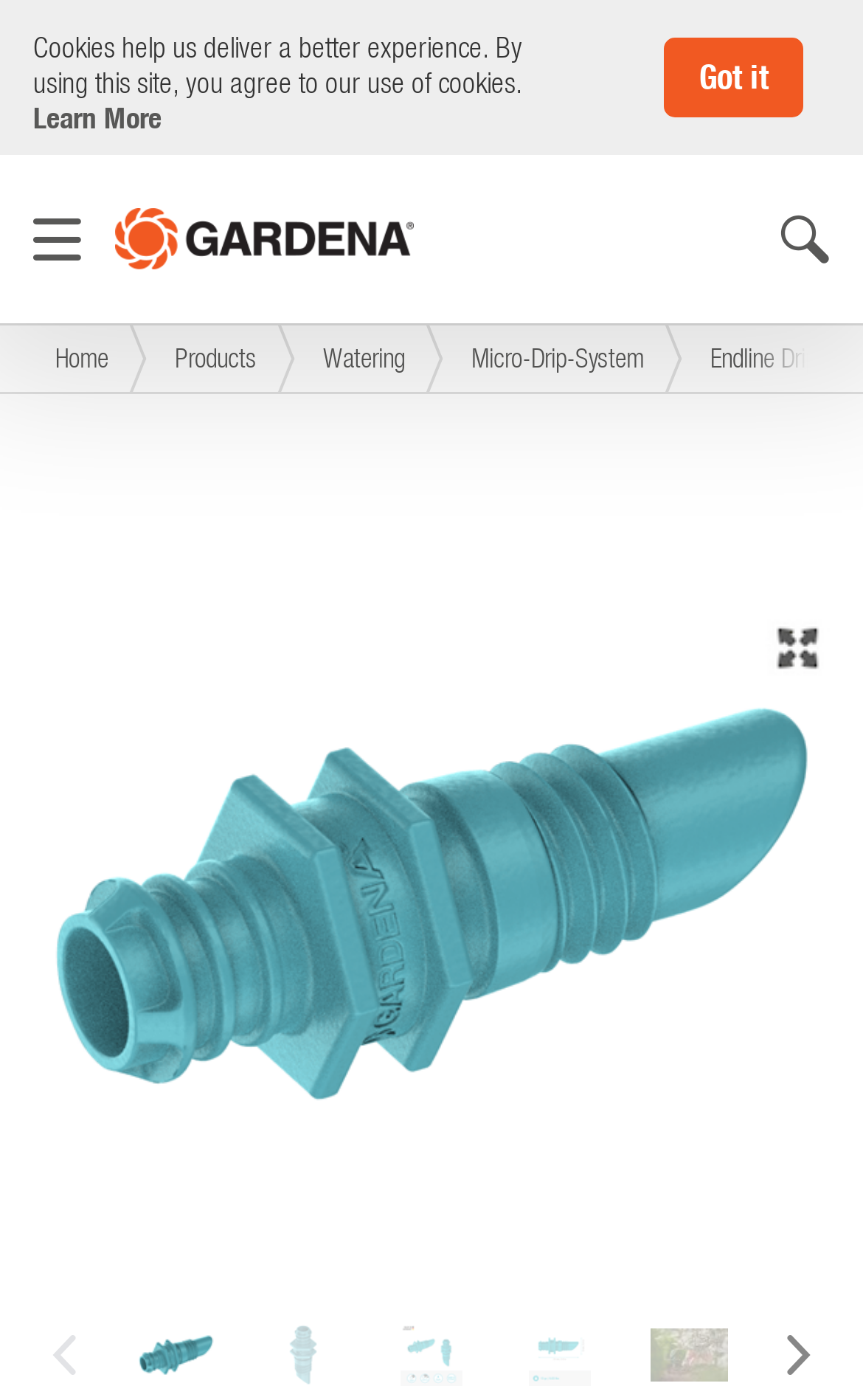Kindly determine the bounding box coordinates of the area that needs to be clicked to fulfill this instruction: "Go to Products page".

[0.177, 0.232, 0.323, 0.28]